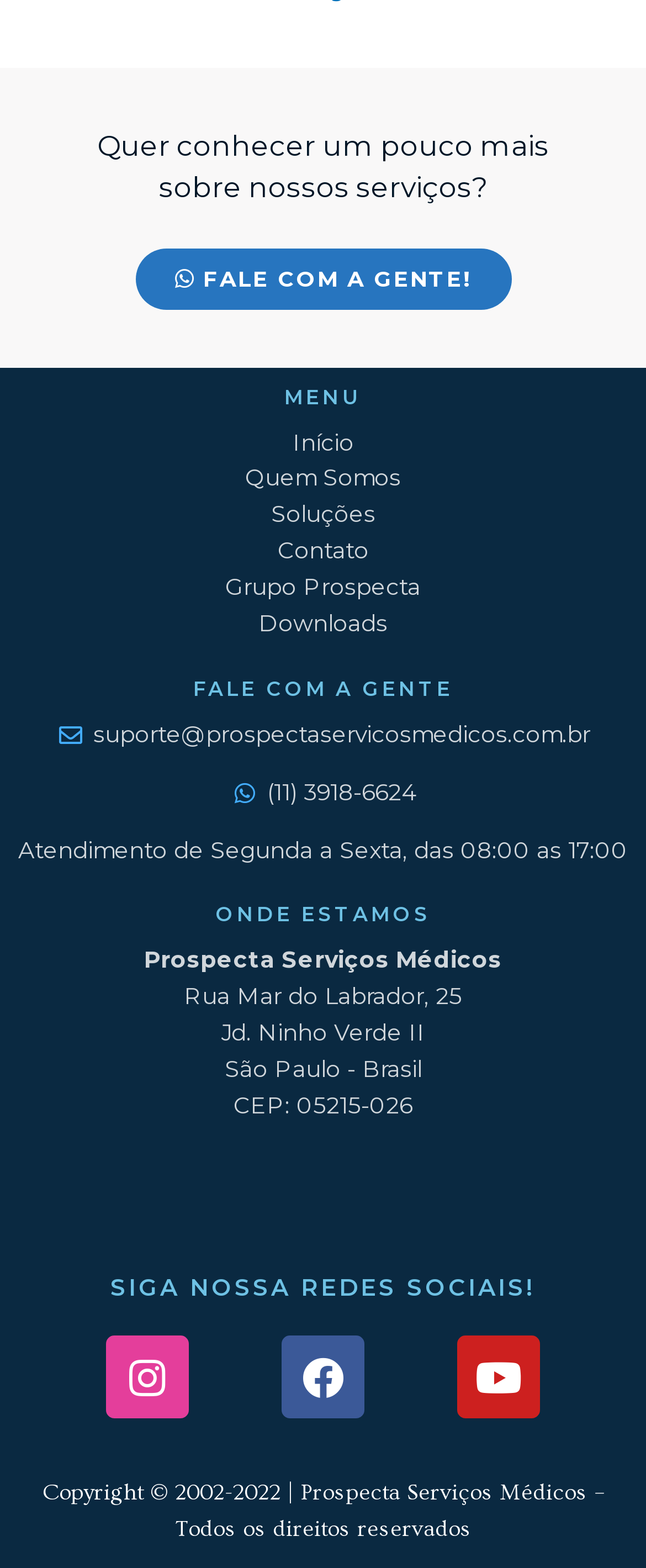Please find the bounding box coordinates of the element that you should click to achieve the following instruction: "share on twitter". The coordinates should be presented as four float numbers between 0 and 1: [left, top, right, bottom].

None